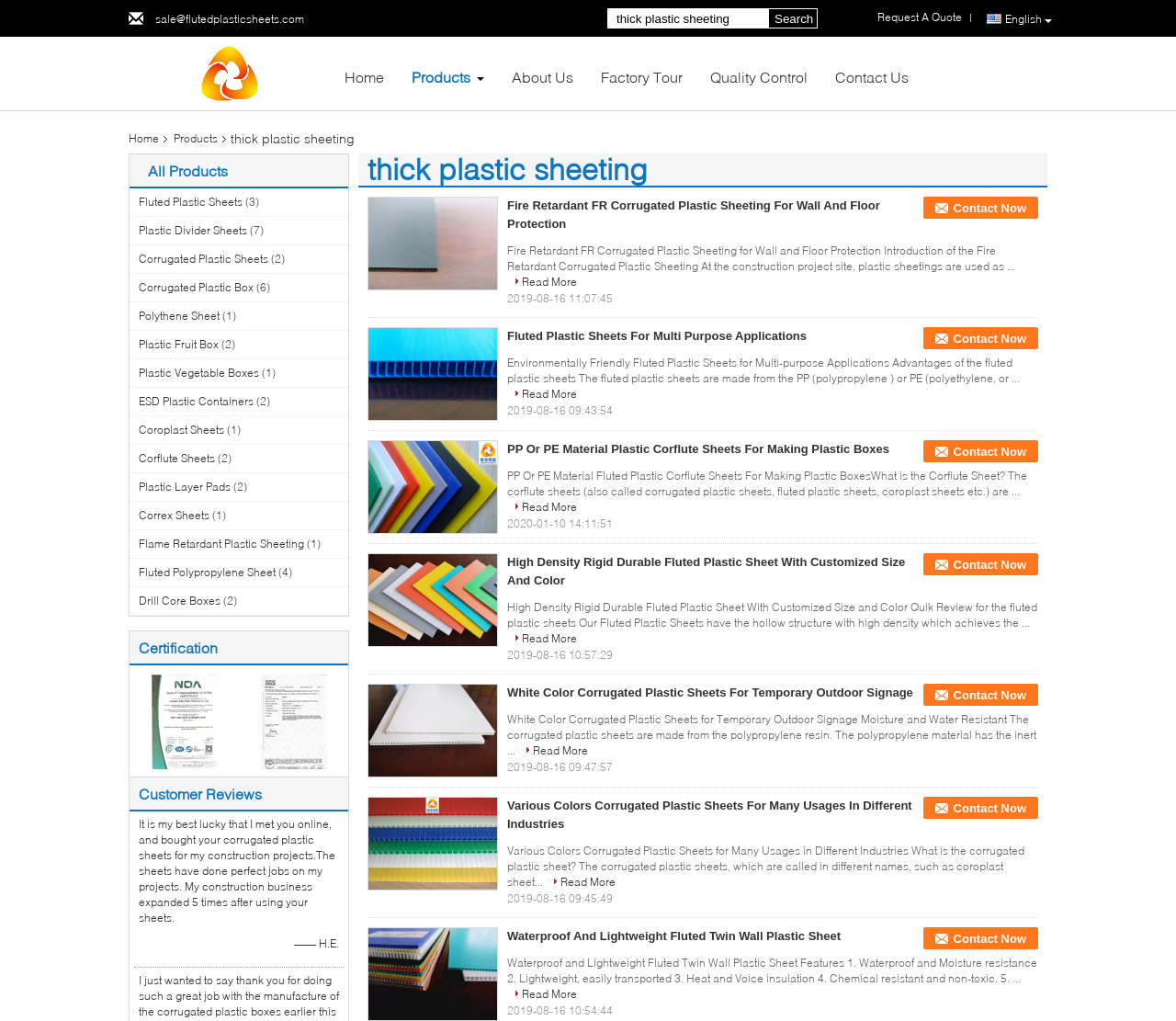Provide a comprehensive description of the webpage.

This webpage is about a manufacturer of thick plastic sheeting, specifically Chengdu Jinjia Plastic Products Co., Ltd. At the top, there is a search bar with a placeholder text "What are you looking for…" and a search button. Below the search bar, there are several links to different sections of the website, including "Home", "Products", "About Us", "Factory Tour", "Quality Control", and "Contact Us".

On the left side of the page, there is a menu with links to various products, including "Fluted Plastic Sheets", "Plastic Divider Sheets", "Corrugated Plastic Sheets", and more. Each product link has a number in parentheses, indicating the number of sub-products or variations.

In the main content area, there are several sections. The first section displays a heading "thick plastic sheeting" and a subheading "All Products". Below this, there is a list of products with images, descriptions, and links to more information. Each product has a heading, a brief introduction, and a "Read More" link.

The second section is titled "Certification" and displays two images of certifications. The third section is titled "Customer Reviews" and features a testimonial from a customer, along with their name and a date.

At the bottom of the page, there is a table with two rows, each containing a product description, an image, and a link to more information. The products listed are "Fire Retardant FR Corrugated Plastic Sheeting For Wall And Floor Protection" and "Fluted Plastic Sheets For Multi Purpose Applications".